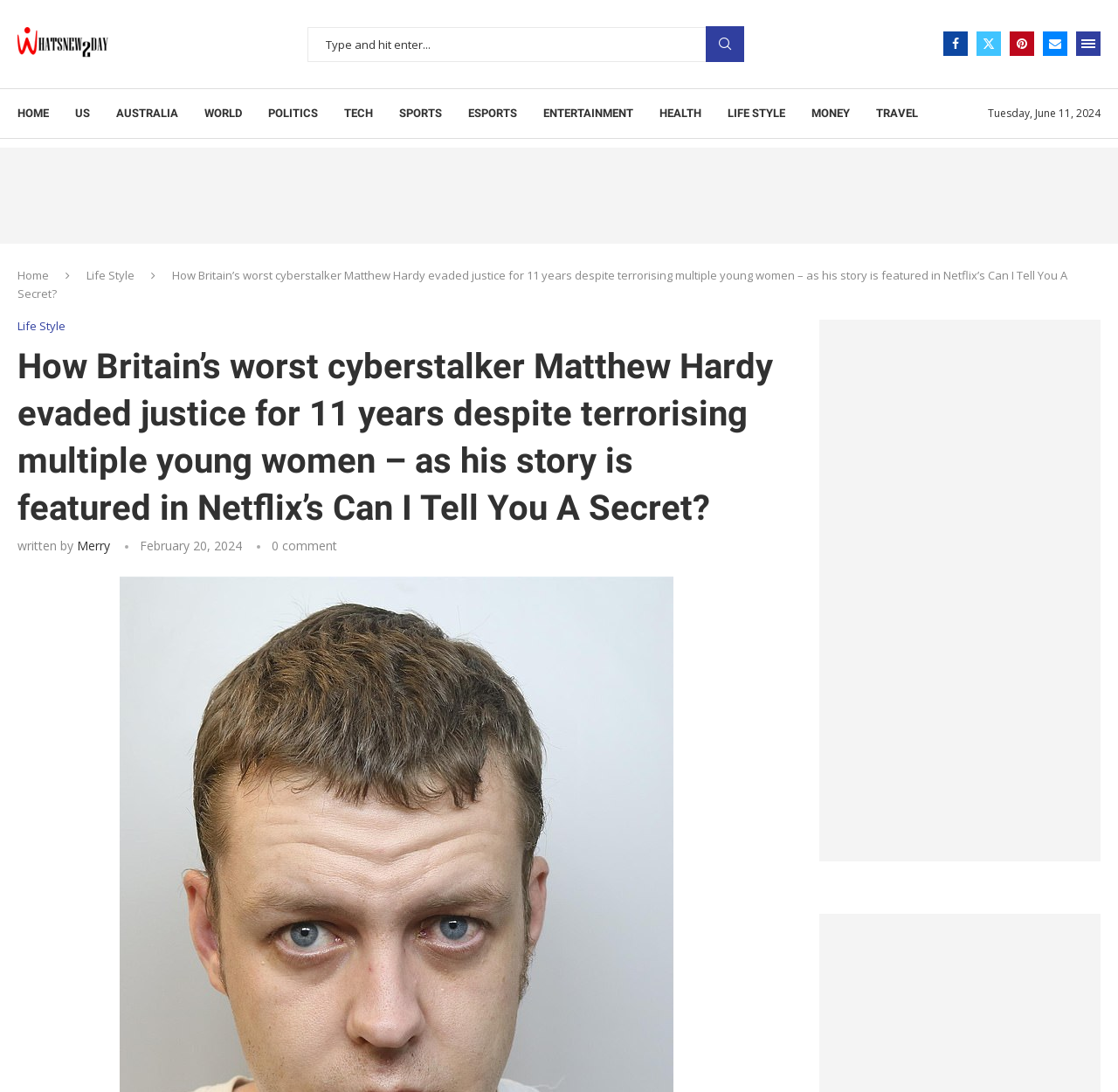Explain the webpage in detail.

This webpage appears to be a news article about Matthew Hardy, Britain's worst cyberstalker, who evaded justice for 11 years despite terrorizing multiple young women. The article's title is prominently displayed at the top of the page, with a smaller subtitle mentioning that his story is featured in Netflix's "Can I Tell You A Secret?".

At the top left of the page, there is a logo with the text "WhatsNew2Day" and an accompanying image. Next to it is a search bar with a textbox and a search button. On the top right, there are links to various social media platforms, including Facebook, Twitter, Pinterest, and Email, as well as an "Open Menu" link.

Below the title, there is a horizontal menu with links to different sections of the website, including "HOME", "US", "AUSTRALIA", "WORLD", "POLITICS", "TECH", "SPORTS", "ESPORTS", "ENTERTAINMENT", "HEALTH", "LIFE STYLE", "MONEY", and "TRAVEL".

The main content of the article is divided into sections, with the first section providing an introduction to Matthew Hardy's story. There is a link to the "Life Style" section, and a heading that summarizes the article's content. The author's name, "Merry", is mentioned, along with the date of publication, "February 20, 2024". There is also a comment section with zero comments.

The article's content is accompanied by a complementary section on the right side of the page, which takes up about half of the page's height.